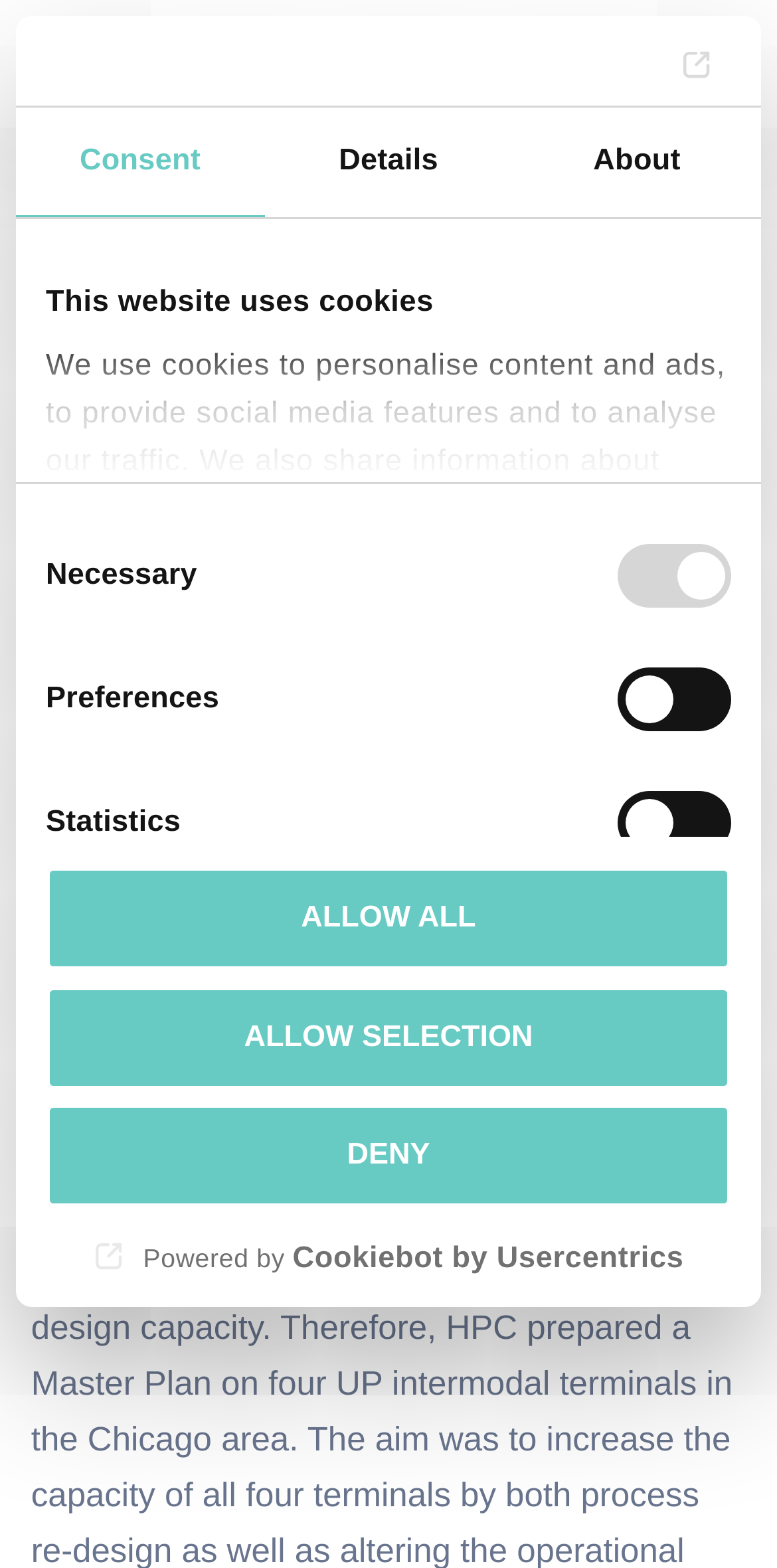How many buttons are available in the consent selection section?
Based on the screenshot, provide a one-word or short-phrase response.

3